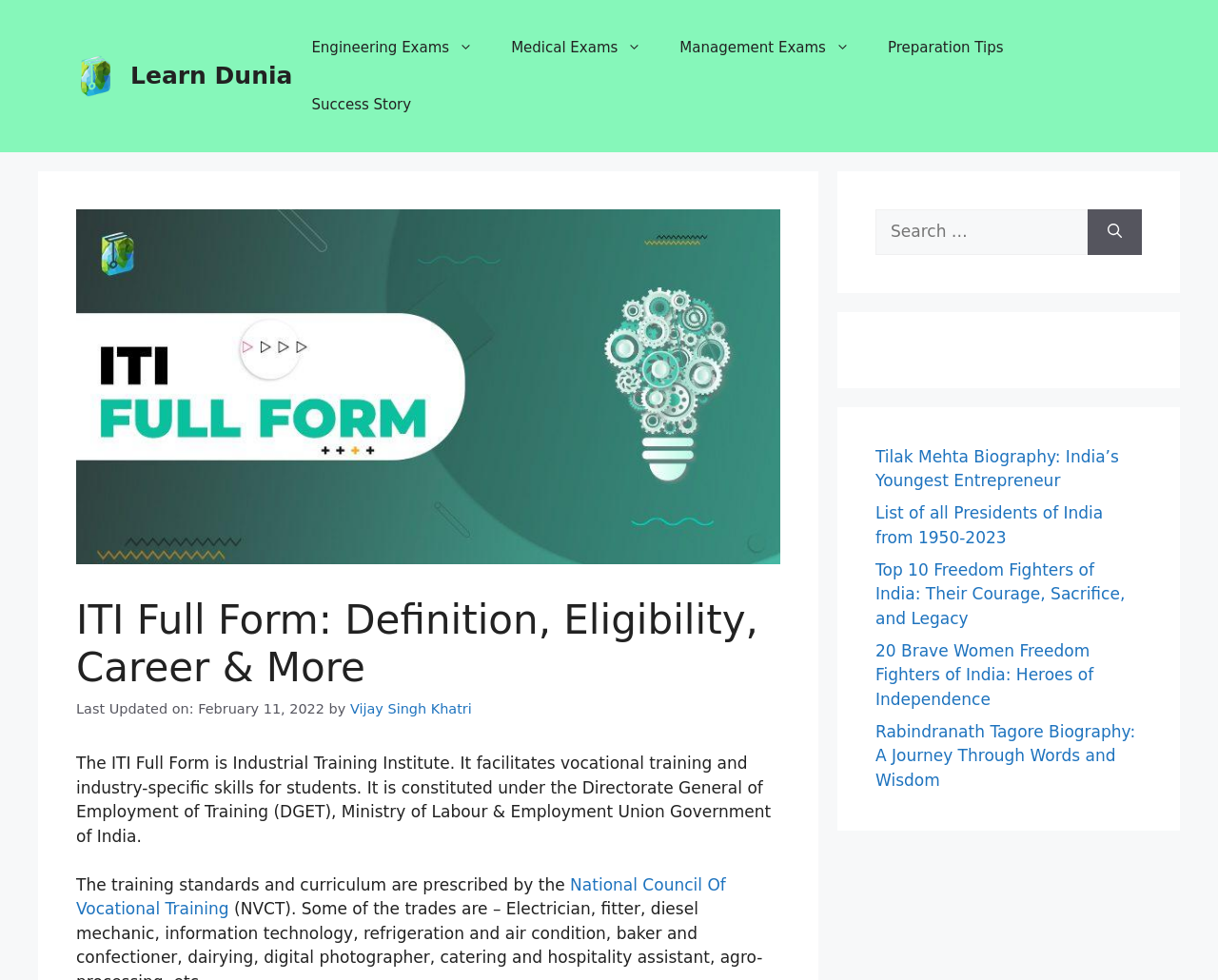Generate a thorough description of the webpage.

The webpage is about Industrial Training Institute (ITI), providing vocational training and industry-specific skills to students. At the top, there is a banner with the site's name "Learn Dunia" and an image of the same. Below the banner, there is a navigation menu with links to various categories such as Engineering Exams, Medical Exams, Management Exams, Preparation Tips, and Success Story.

On the left side, there is a large image related to ITI Full Form. Above the image, there is a heading that reads "ITI Full Form: Definition, Eligibility, Career & More". Below the heading, there is a timestamp indicating when the content was last updated, followed by the author's name, Vijay Singh Khatri.

The main content of the webpage is a descriptive text about ITI, explaining its purpose, constitution, and training standards. The text is divided into two paragraphs, with the first paragraph providing an overview of ITI and the second paragraph discussing the training standards and curriculum.

On the right side, there is a search box with a label "Search for:" and a search button. Below the search box, there are three sections with links to related articles, including biographies of notable individuals and lists of freedom fighters.

Overall, the webpage is informative, providing detailed information about ITI and its role in vocational training, along with links to related topics and a search function to facilitate further exploration.